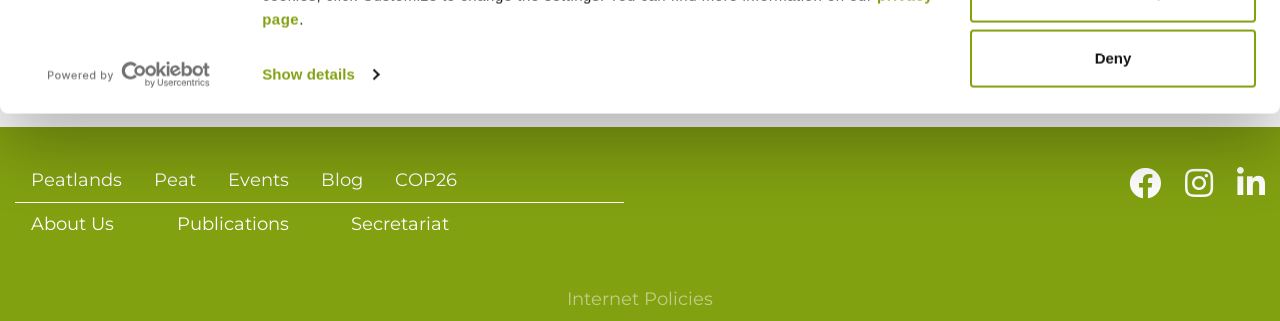Could you determine the bounding box coordinates of the clickable element to complete the instruction: "View COP26 page"? Provide the coordinates as four float numbers between 0 and 1, i.e., [left, top, right, bottom].

[0.309, 0.526, 0.357, 0.595]